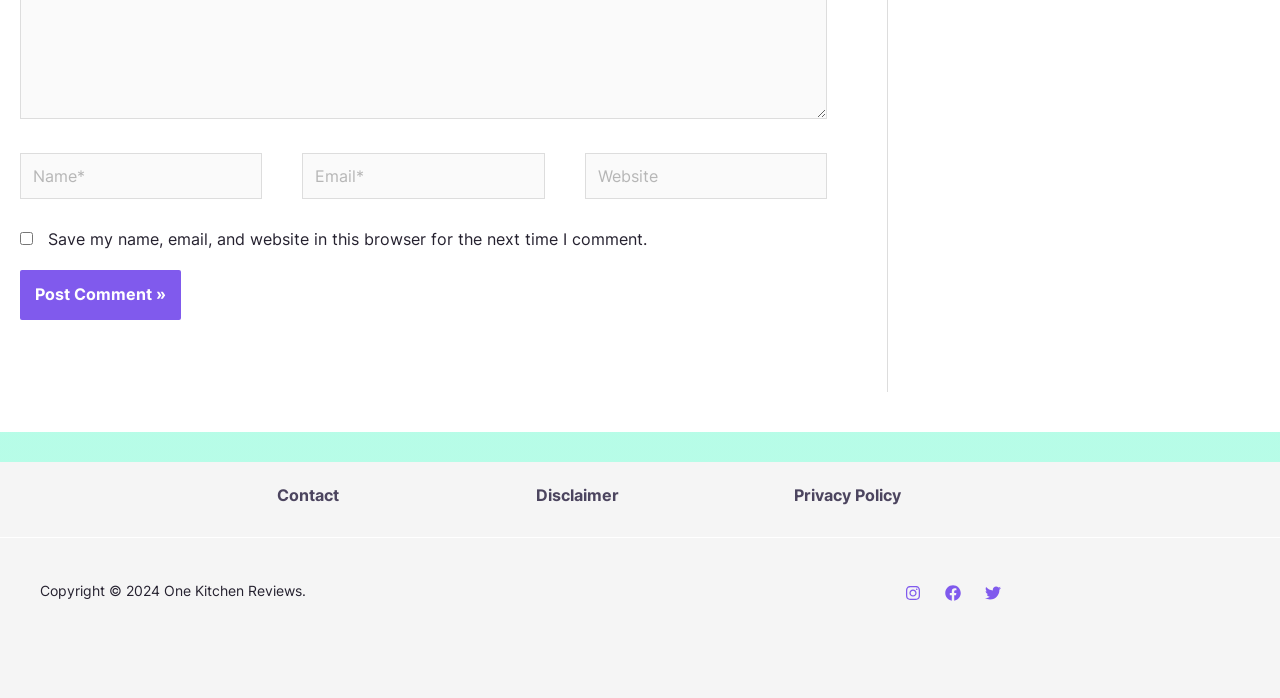Answer the question below in one word or phrase:
What is the copyright year?

2024